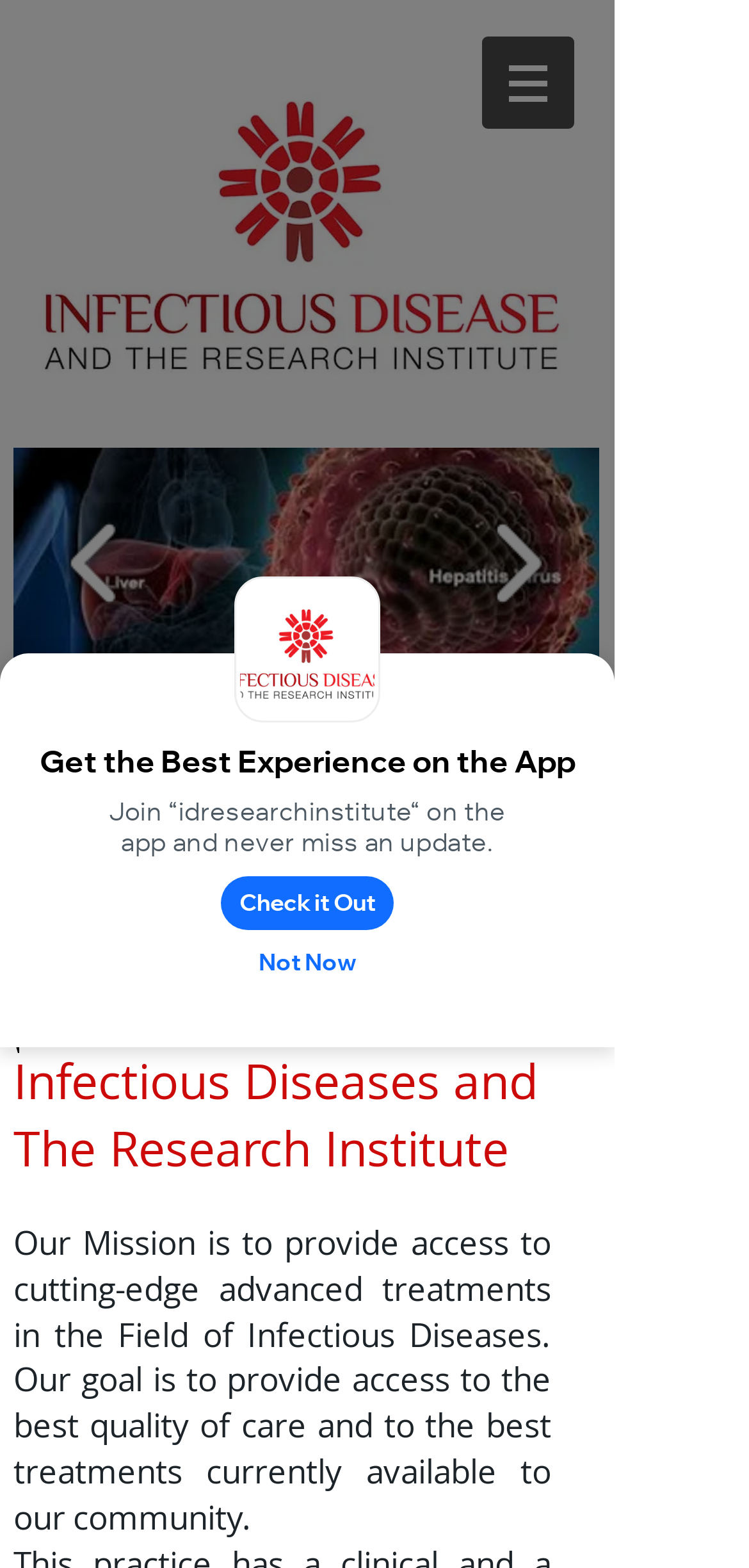Please provide a comprehensive response to the question based on the details in the image: What is the research institute's mission?

I found the research institute's mission by looking at the static text element that says 'Our Mission is to provide access to cutting-edge advanced treatments in the Field of Infectious Diseases...' located at the bottom of the webpage.